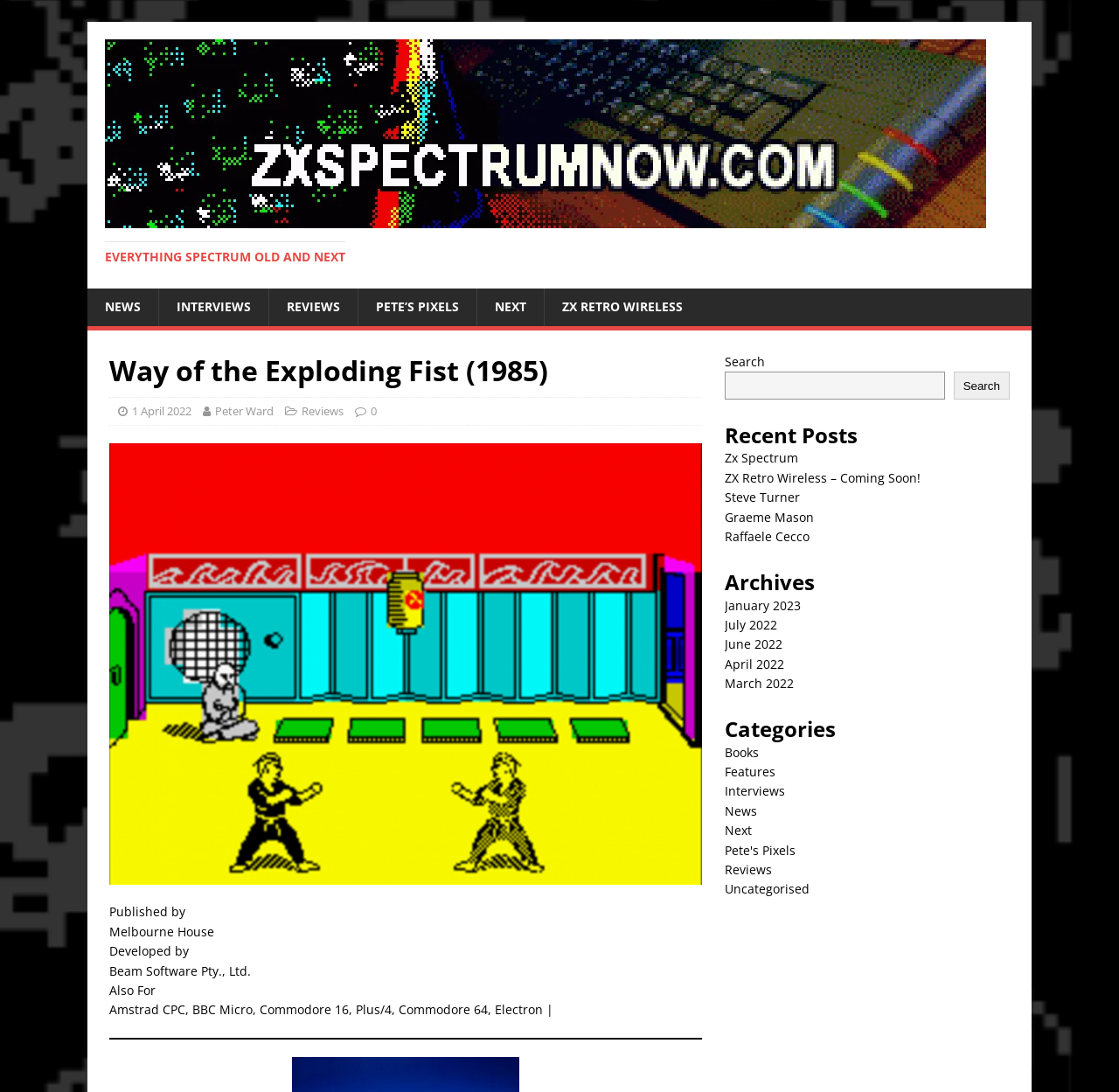Find the headline of the webpage and generate its text content.

Way of the Exploding Fist (1985)